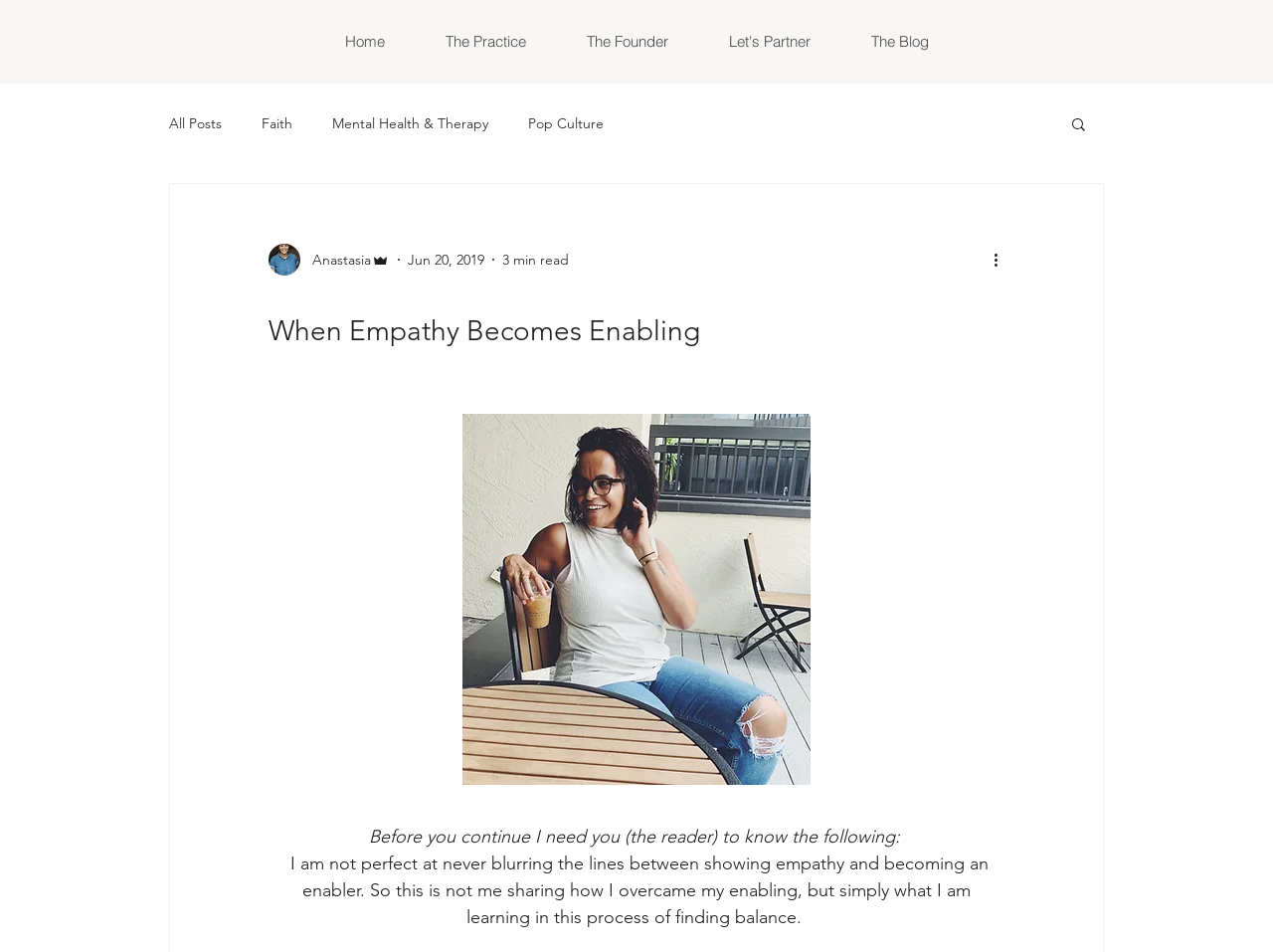Provide the bounding box coordinates of the section that needs to be clicked to accomplish the following instruction: "Read about 'The life of Linnaeus'."

None